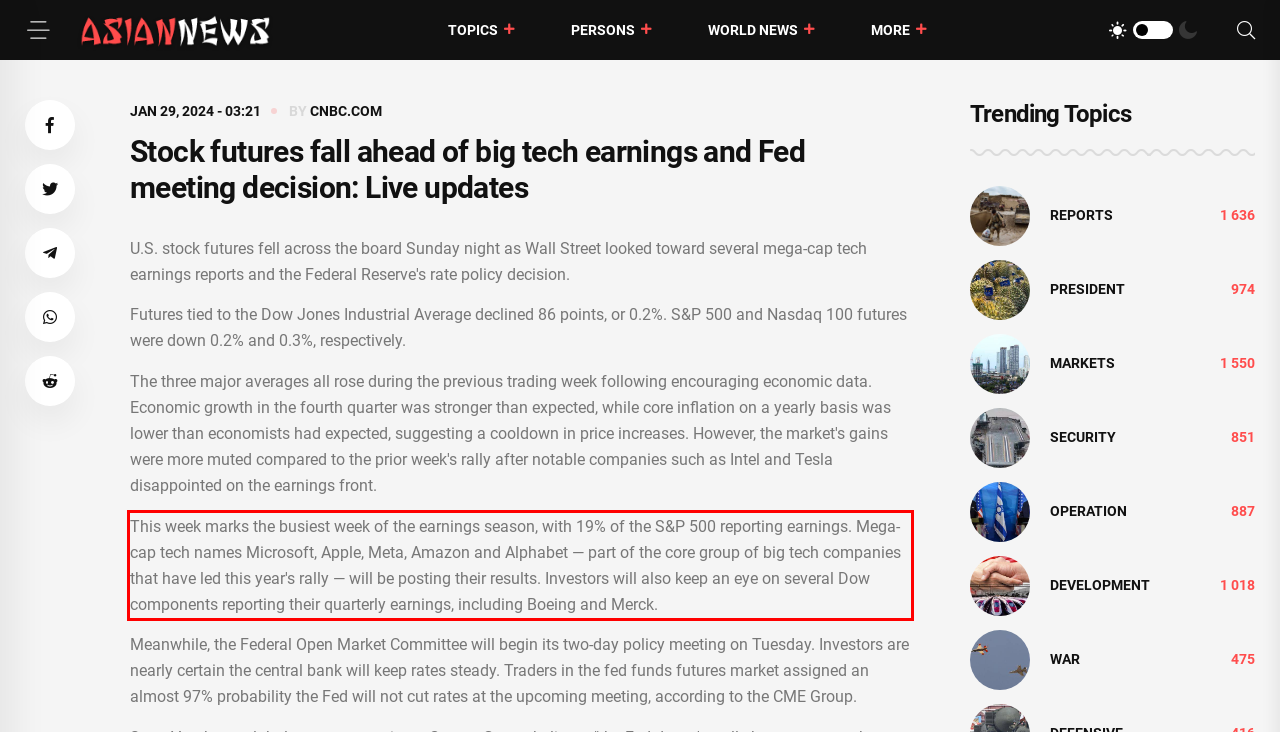Extract and provide the text found inside the red rectangle in the screenshot of the webpage.

This week marks the busiest week of the earnings season, with 19% of the S&P 500 reporting earnings. Mega-cap tech names Microsoft, Apple, Meta, Amazon and Alphabet — part of the core group of big tech companies that have led this year's rally — will be posting their results. Investors will also keep an eye on several Dow components reporting their quarterly earnings, including Boeing and Merck.